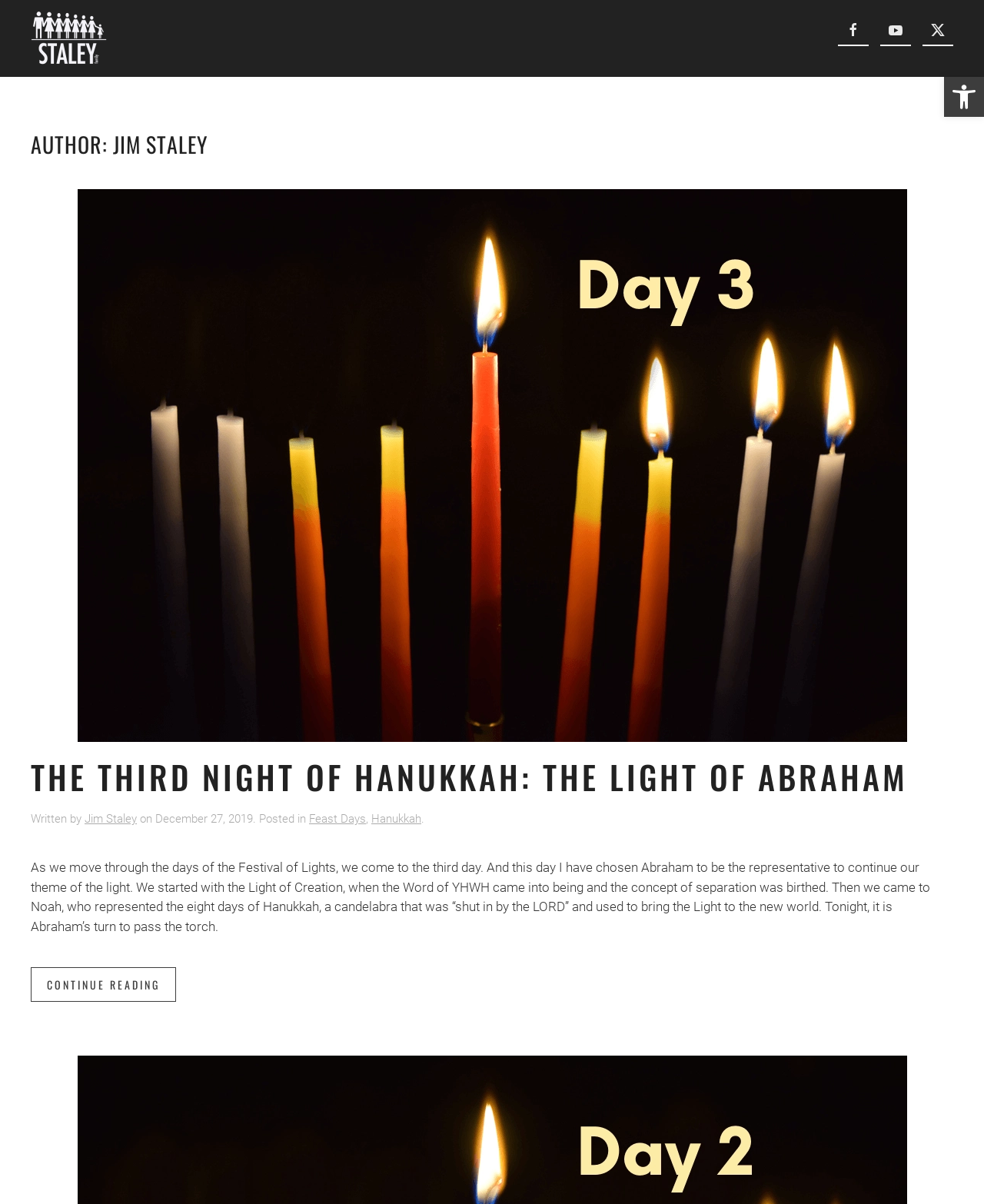What is the name of the author?
With the help of the image, please provide a detailed response to the question.

I found the answer by looking at the article section, where it says 'Written by Jim Staley'.